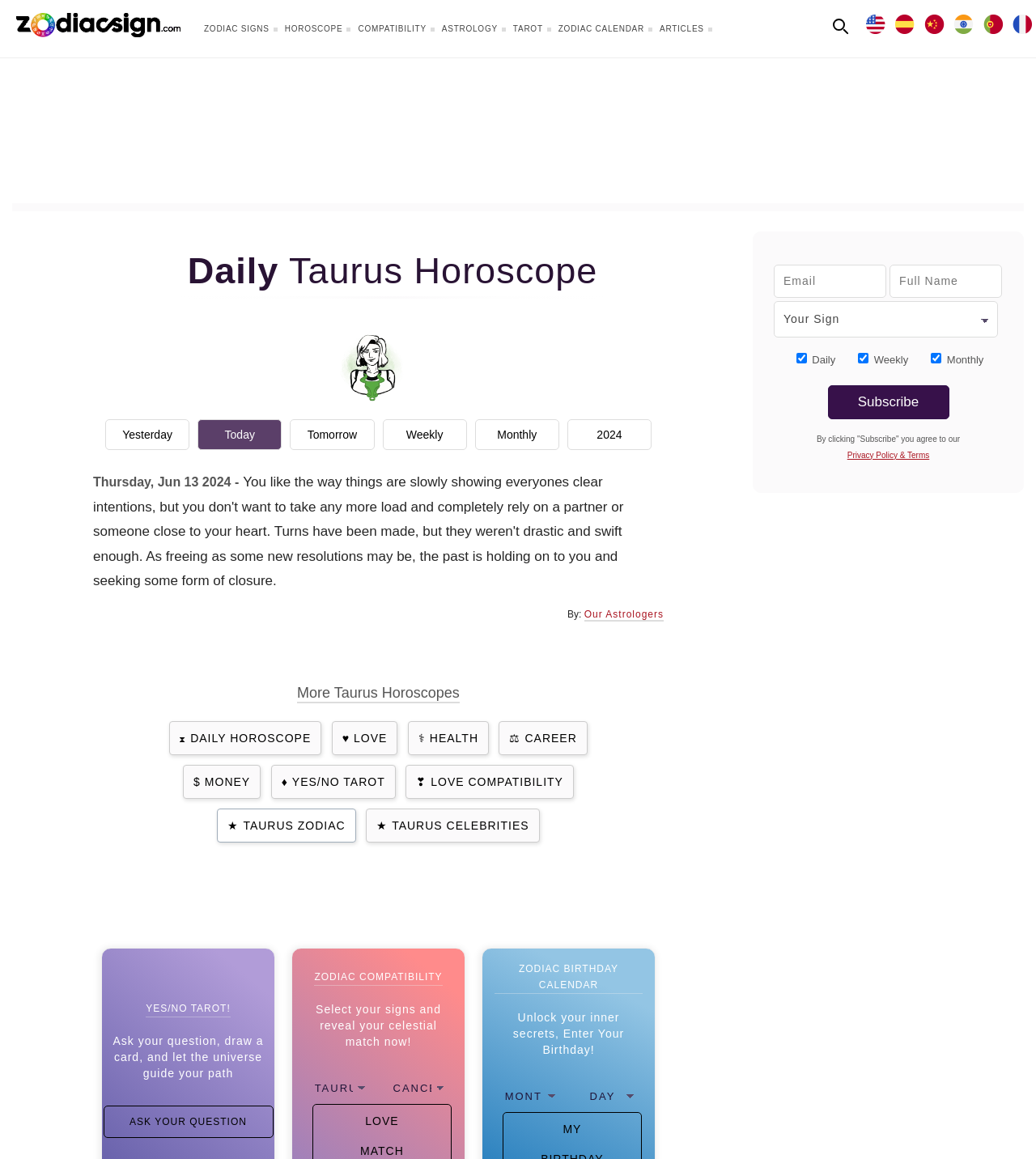Locate the bounding box coordinates of the area that needs to be clicked to fulfill the following instruction: "Subscribe to daily horoscope". The coordinates should be in the format of four float numbers between 0 and 1, namely [left, top, right, bottom].

[0.799, 0.332, 0.916, 0.362]